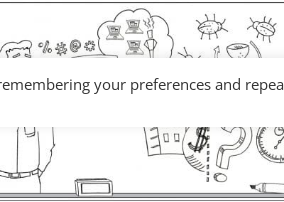Describe the important features and context of the image with as much detail as possible.

The image features a whimsical, hand-drawn illustration that encompasses various symbols and elements, likely representing the themes of technology, user preferences, and data management. On one side, a character appears thoughtfully engaged, surrounded by icons such as light bulbs, gears, and question marks, which convey notions of inquiry and innovation. The backdrop is filled with sketches of charts and dollar signs, implying a connection to finance or economic consideration. The central focus is a banner that reads, "remembering your preferences and repeat visits," suggesting a theme of personalized user experience and cookie consent in web browsing. This imagery highlights the importance of consumer choices in digital interactions, evoking a sense of familiarity and engagement in the online environment.